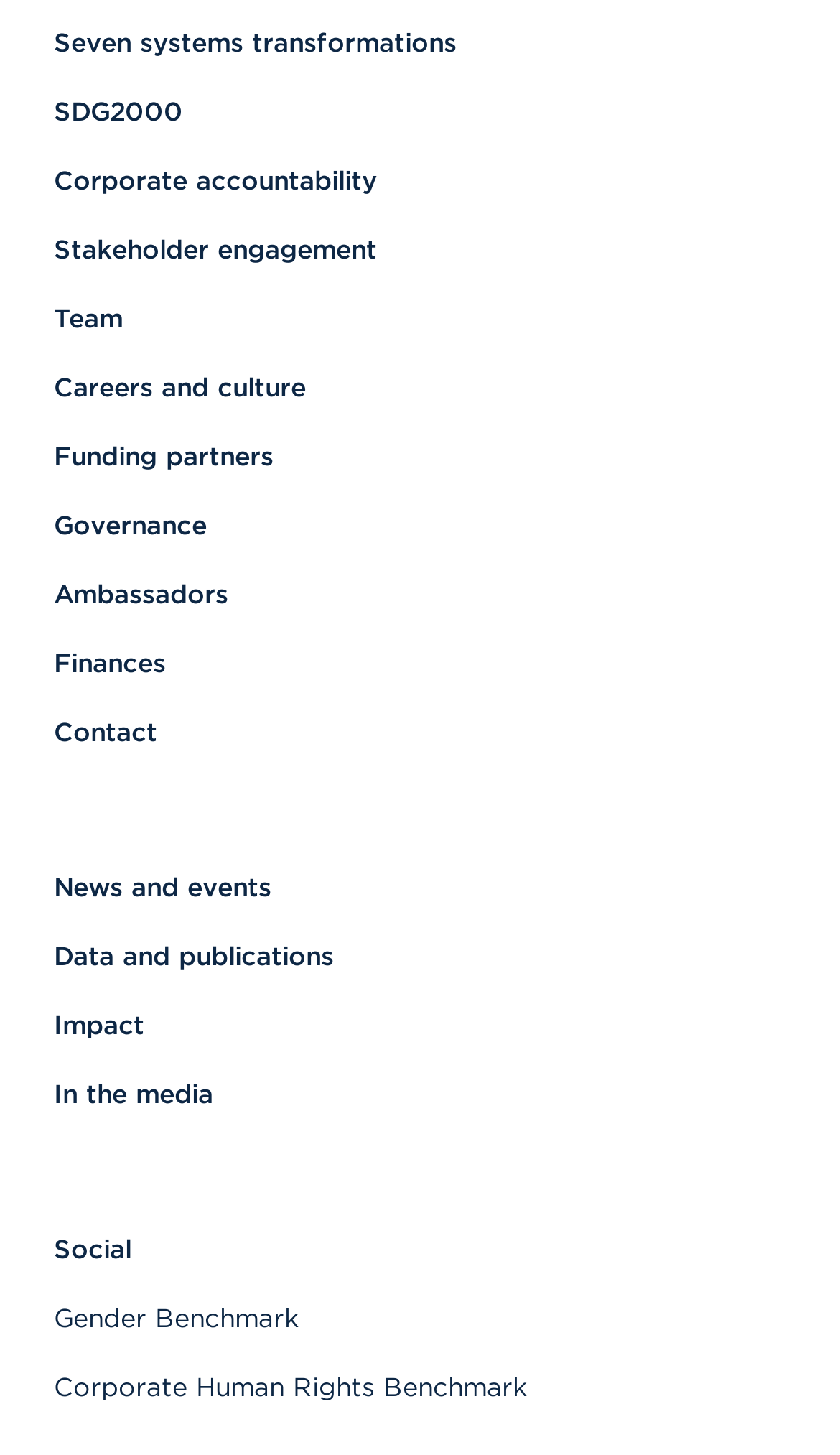Provide your answer to the question using just one word or phrase: What is the first link on the webpage?

Seven systems transformations